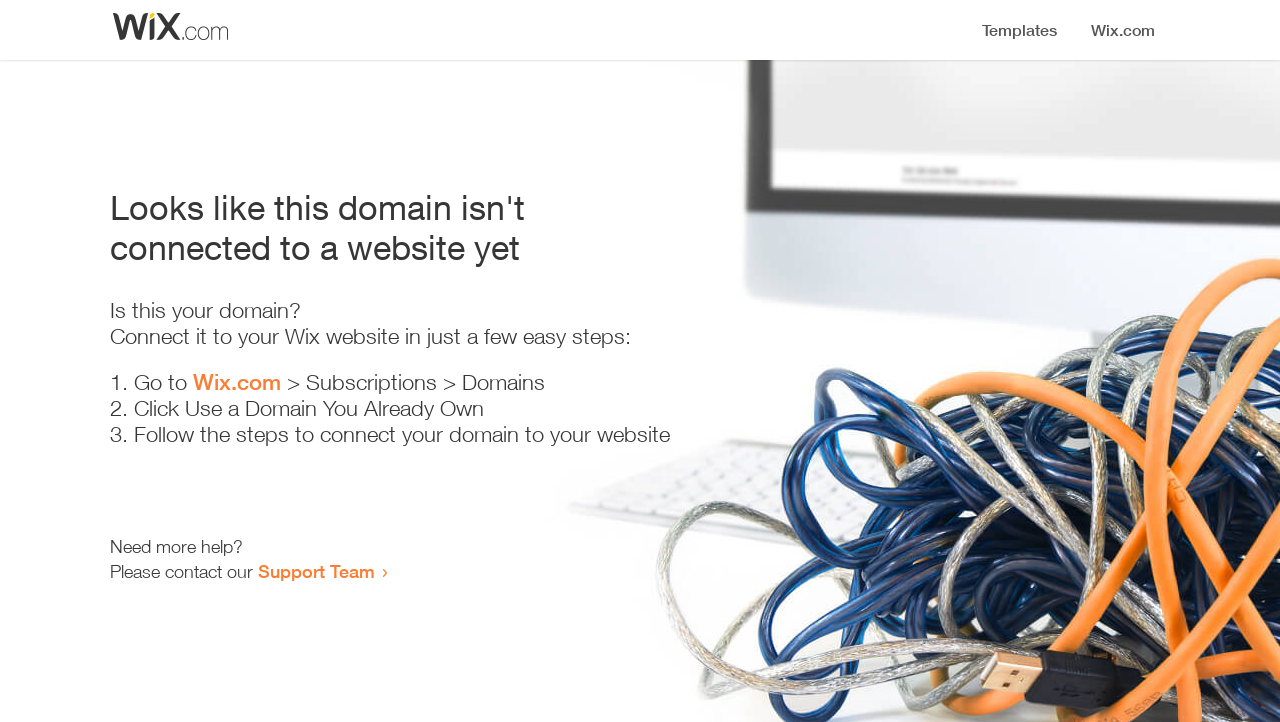Identify and extract the main heading from the webpage.

Looks like this domain isn't
connected to a website yet